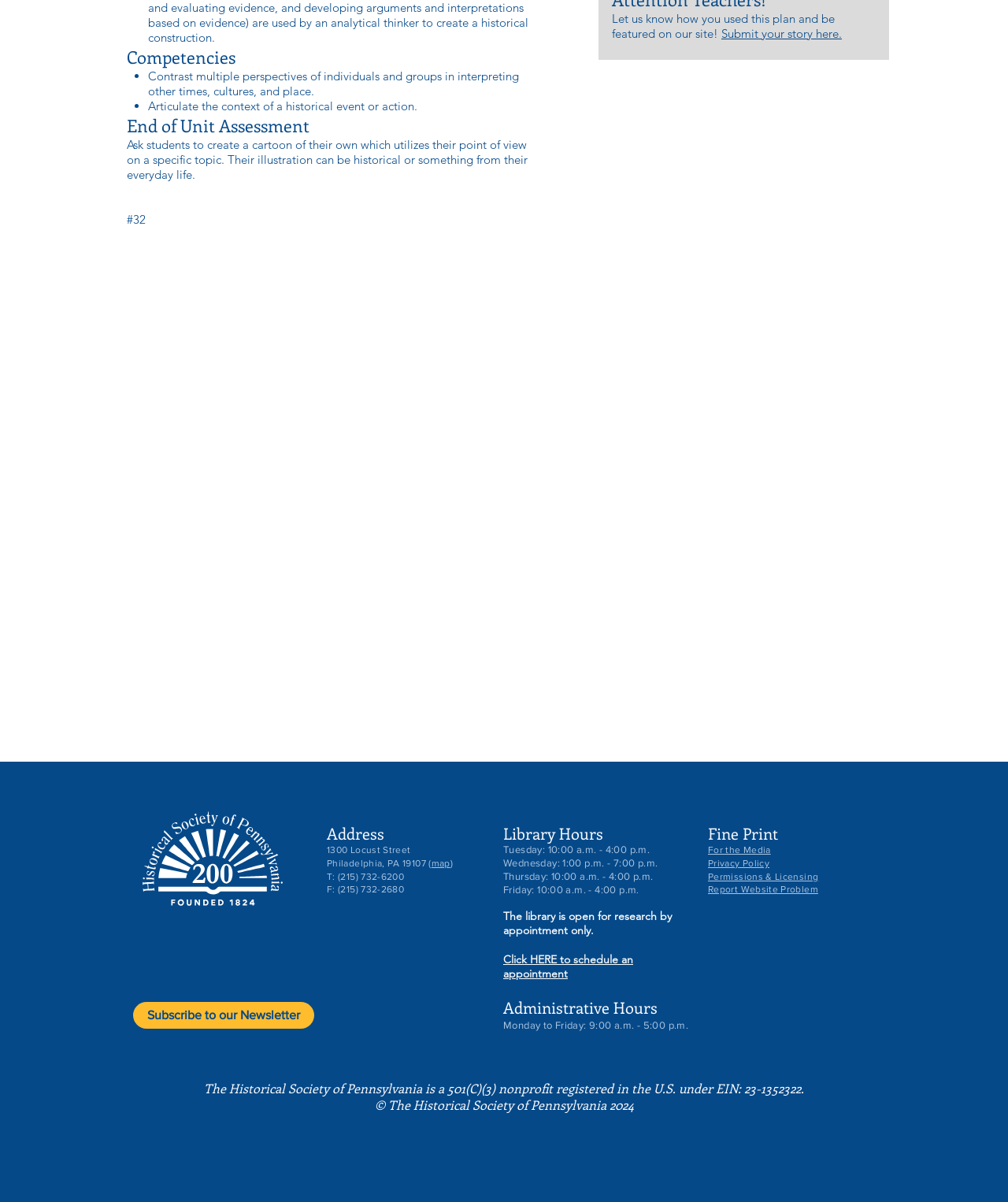Please identify the coordinates of the bounding box for the clickable region that will accomplish this instruction: "Subscribe to the Newsletter".

[0.132, 0.834, 0.312, 0.856]